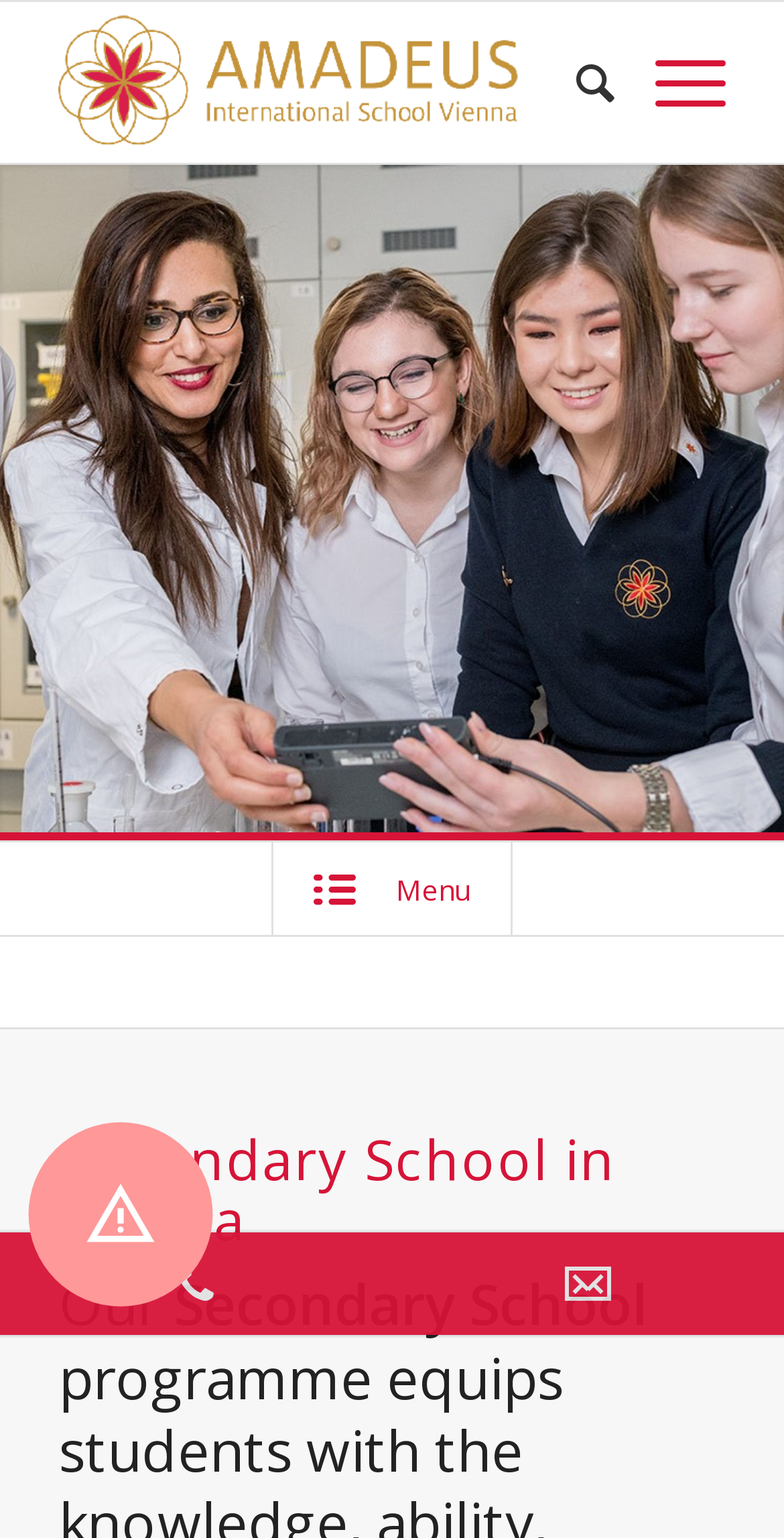Please respond in a single word or phrase: 
Is there a search function?

Yes